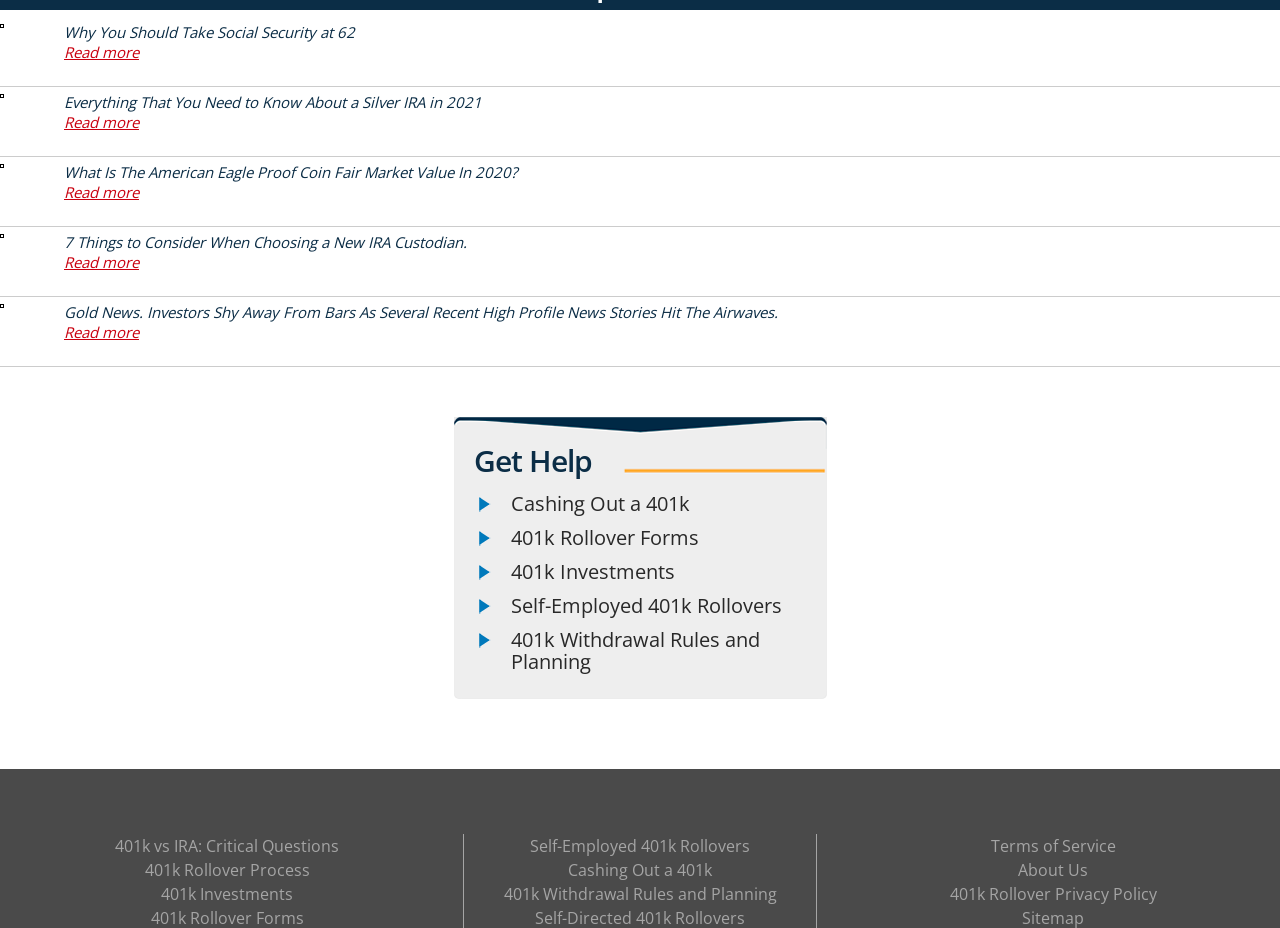Show the bounding box coordinates of the element that should be clicked to complete the task: "Get information about 401k vs IRA".

[0.09, 0.9, 0.265, 0.924]